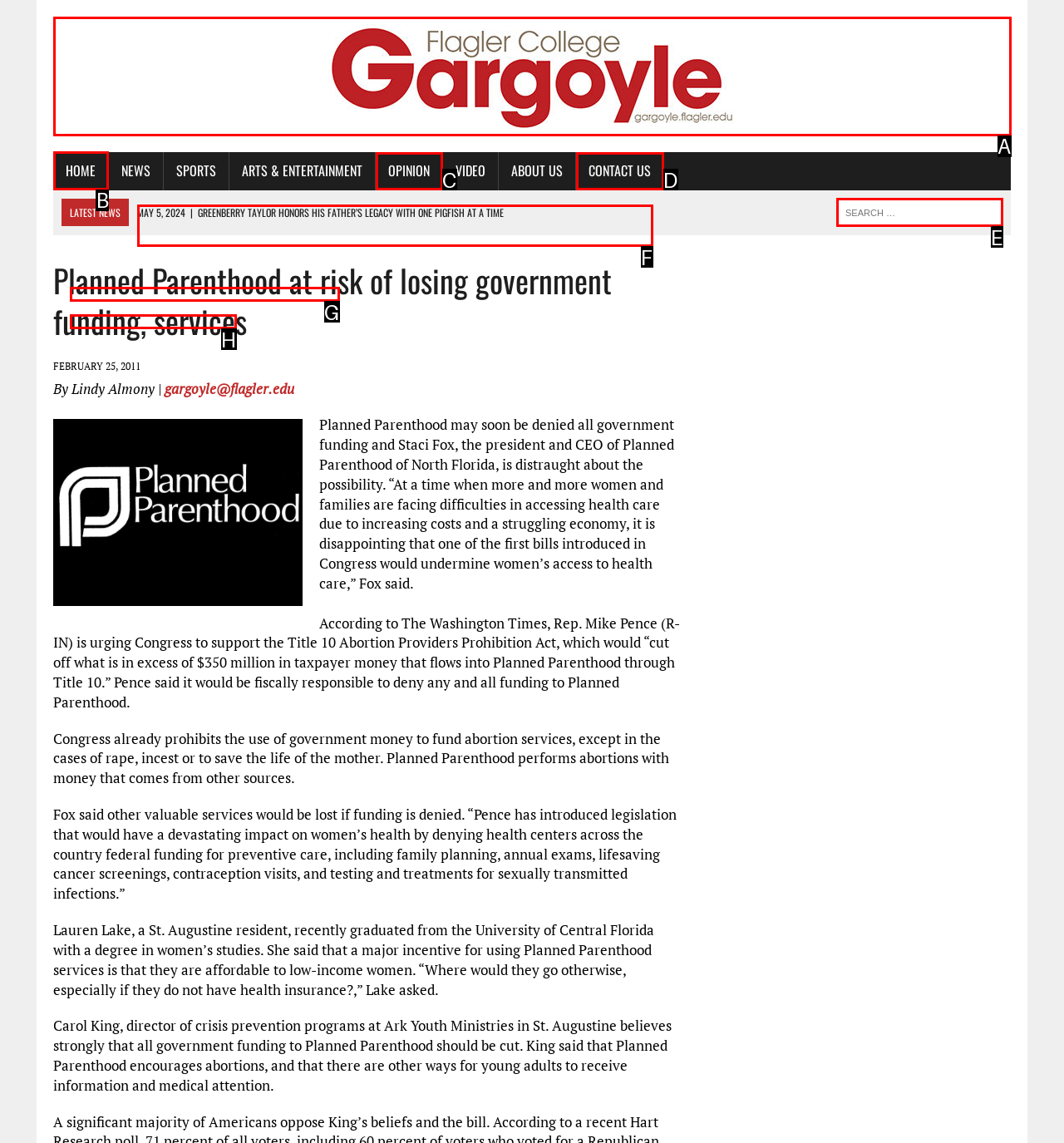Given the task: Click on the HOME link, tell me which HTML element to click on.
Answer with the letter of the correct option from the given choices.

B